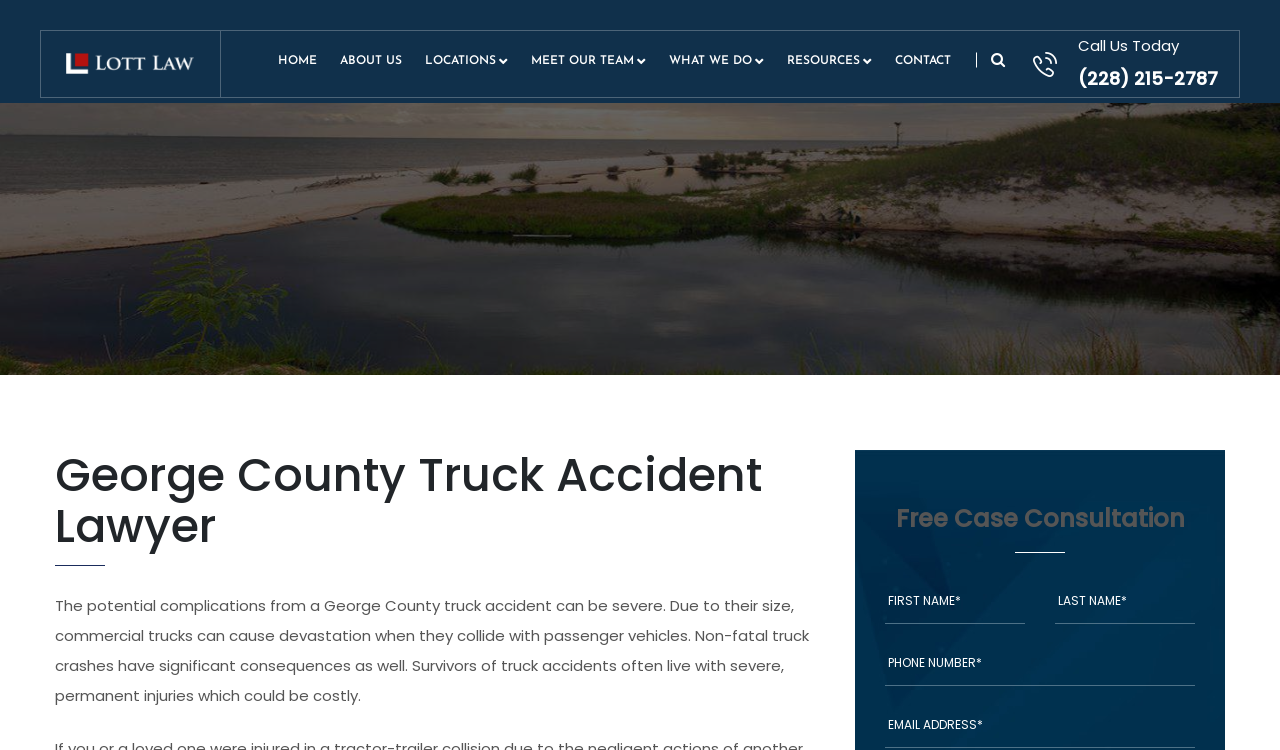Answer the question in a single word or phrase:
How many types of personal injury cases are listed on the website?

10